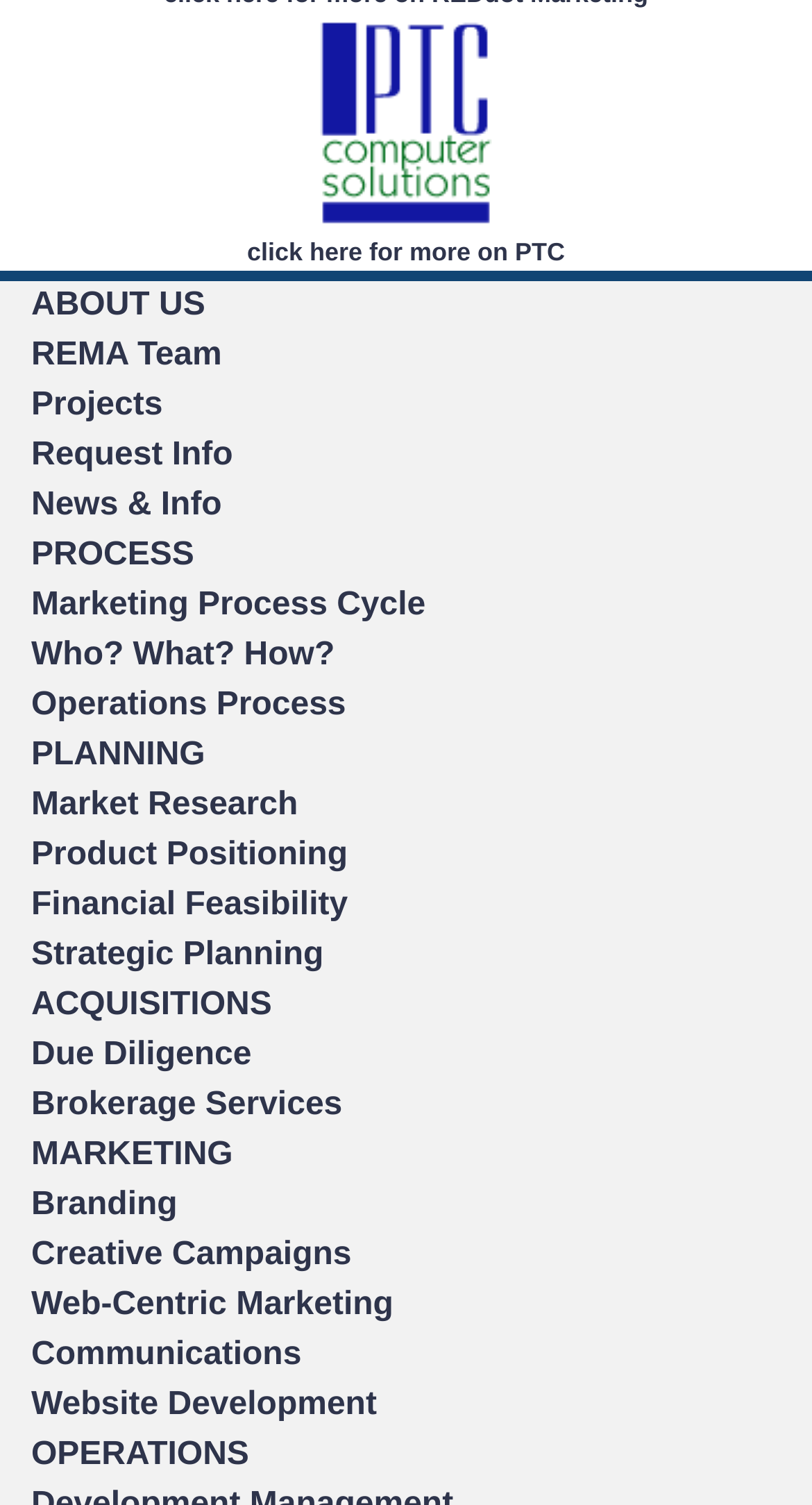Can you find the bounding box coordinates for the UI element given this description: "Who? What? How?"? Provide the coordinates as four float numbers between 0 and 1: [left, top, right, bottom].

[0.038, 0.423, 0.412, 0.447]